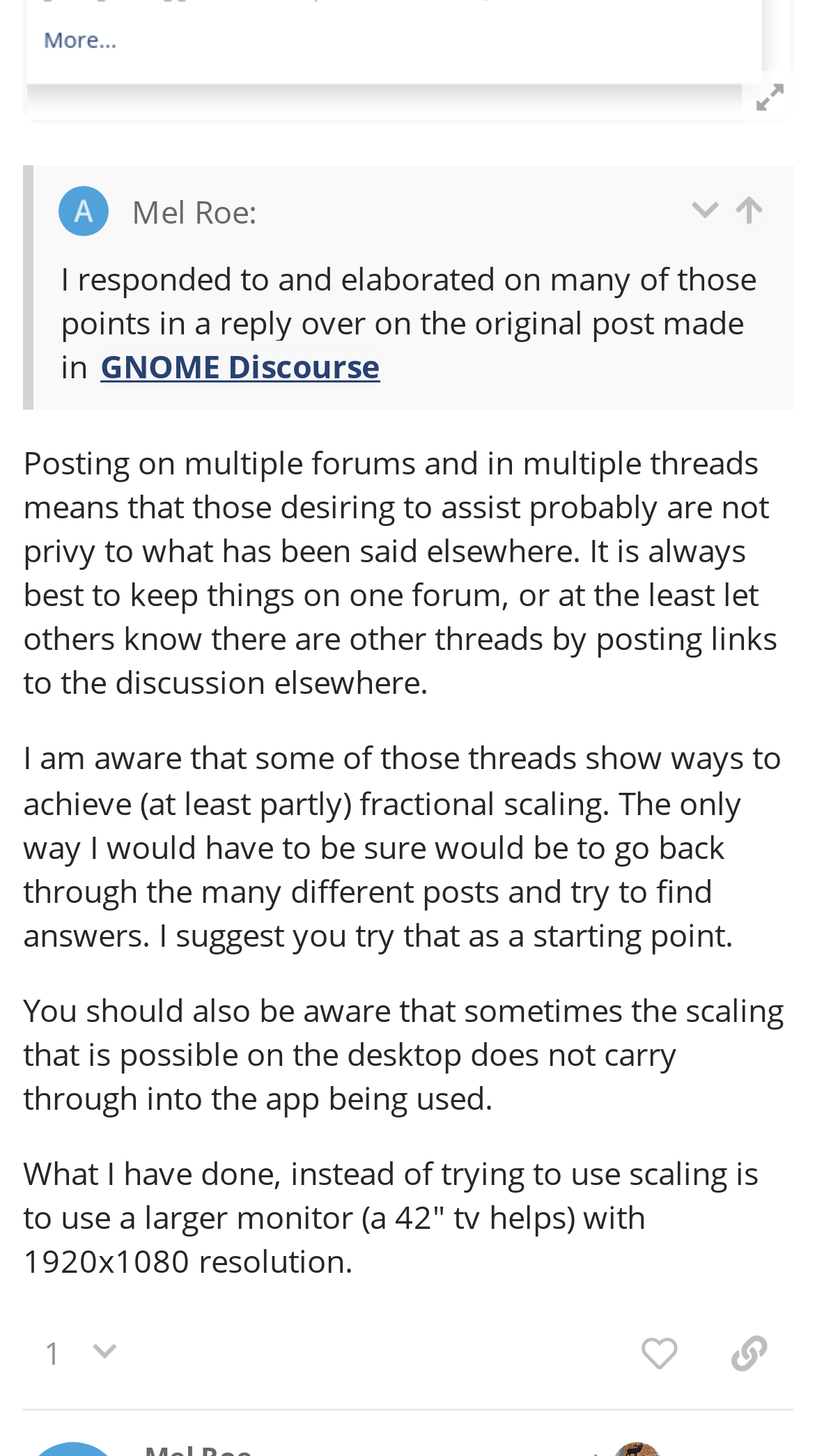Look at the image and answer the question in detail:
What is the name of the user who posted the latest topic?

I looked at the first gridcell element inside the table with the heading 'Related Topics' and found the link text 'alciregi's profile, latest poster', which indicates that alciregi is the user who posted the latest topic.